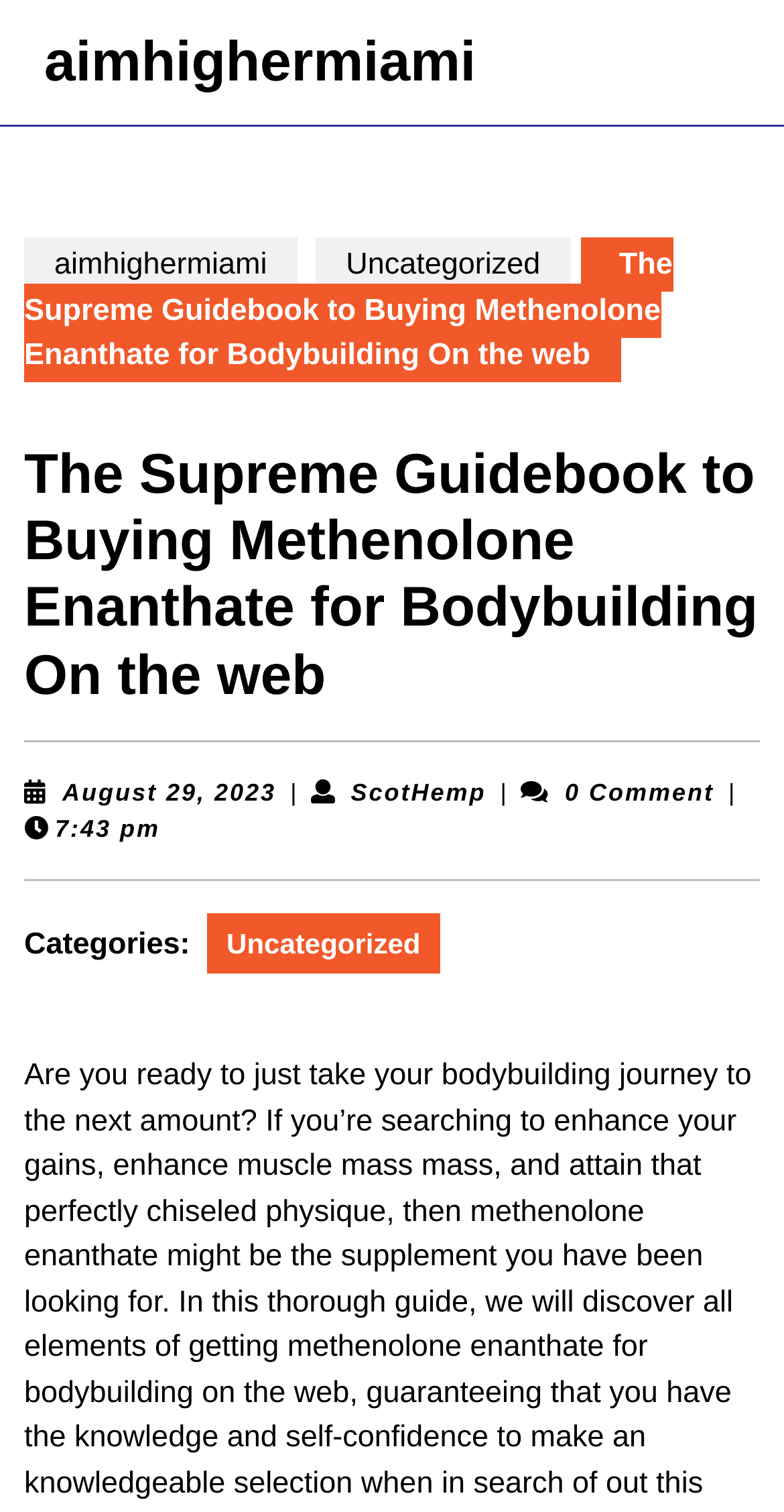Who is the author of the article?
From the screenshot, supply a one-word or short-phrase answer.

ScotHemp